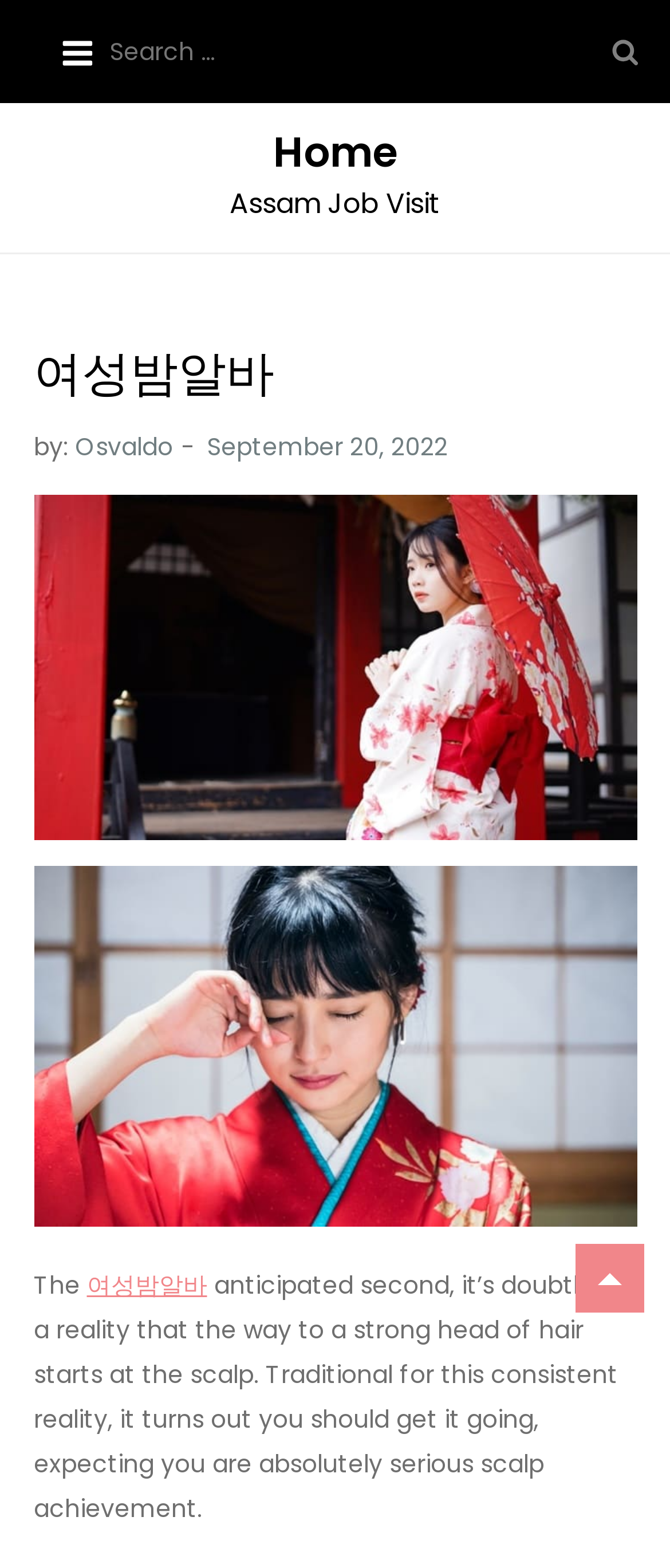Give a complete and precise description of the webpage's appearance.

The webpage is titled "여성밤알바 - Home" and has a prominent search bar at the top, spanning almost the entire width of the page. The search bar contains a text label "Search for:" and a search box, accompanied by a button with an image on the right side. 

Below the search bar, there is a navigation menu with a "Home" link and a text "Assam Job Visit". 

The main content area is divided into two sections. The top section has a large heading "여성밤알바" and is followed by a byline "by: Osvaldo" and a publication date "September 20, 2022". 

The bottom section starts with a text "The" followed by a link to "여성밤알바" and a lengthy paragraph discussing the importance of scalp care for strong hair. This paragraph is the main content of the page.

There is also a button at the bottom right corner of the page, but its purpose is unclear.